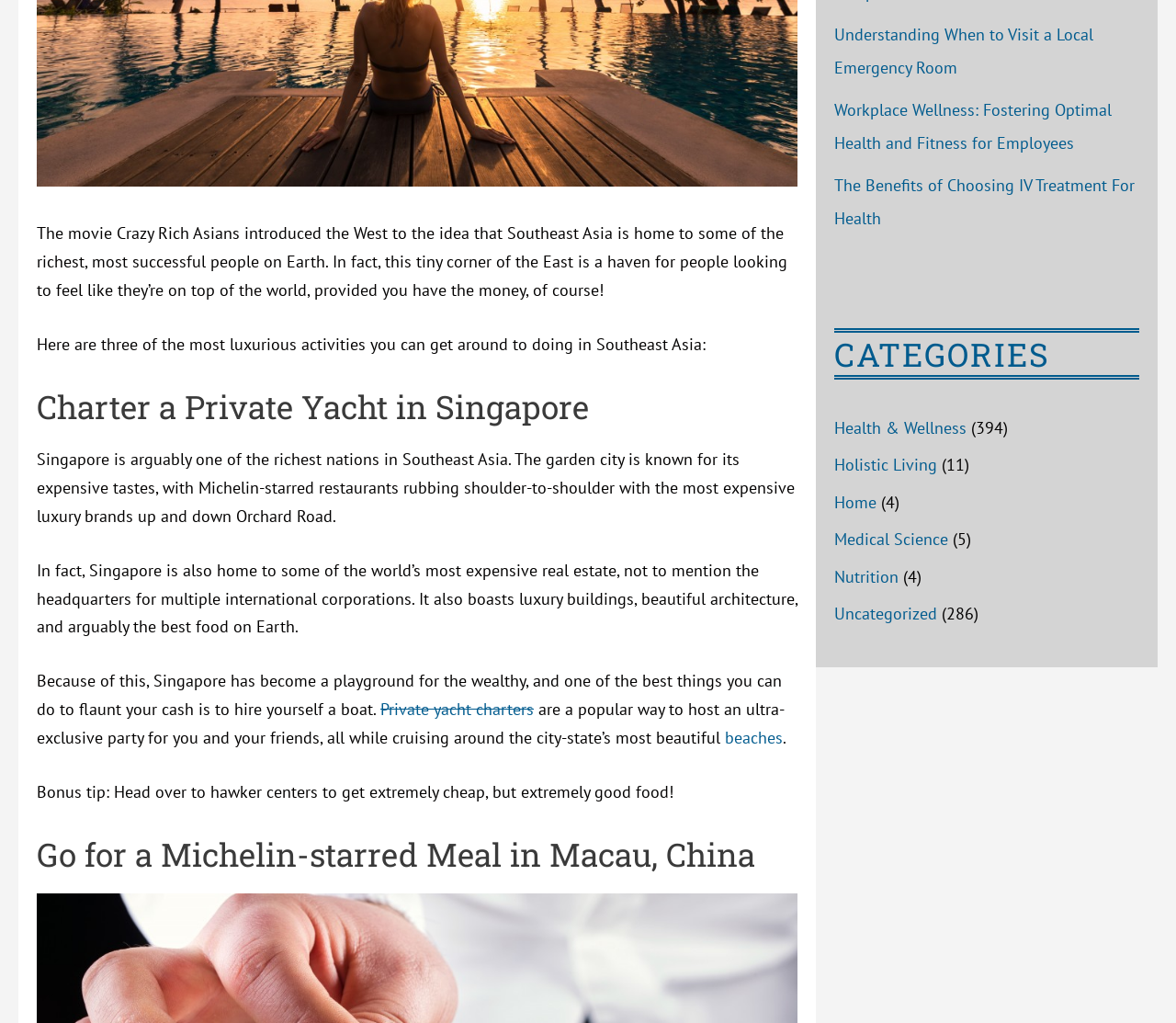Please find the bounding box coordinates (top-left x, top-left y, bottom-right x, bottom-right y) in the screenshot for the UI element described as follows: Medical Science

[0.709, 0.517, 0.806, 0.538]